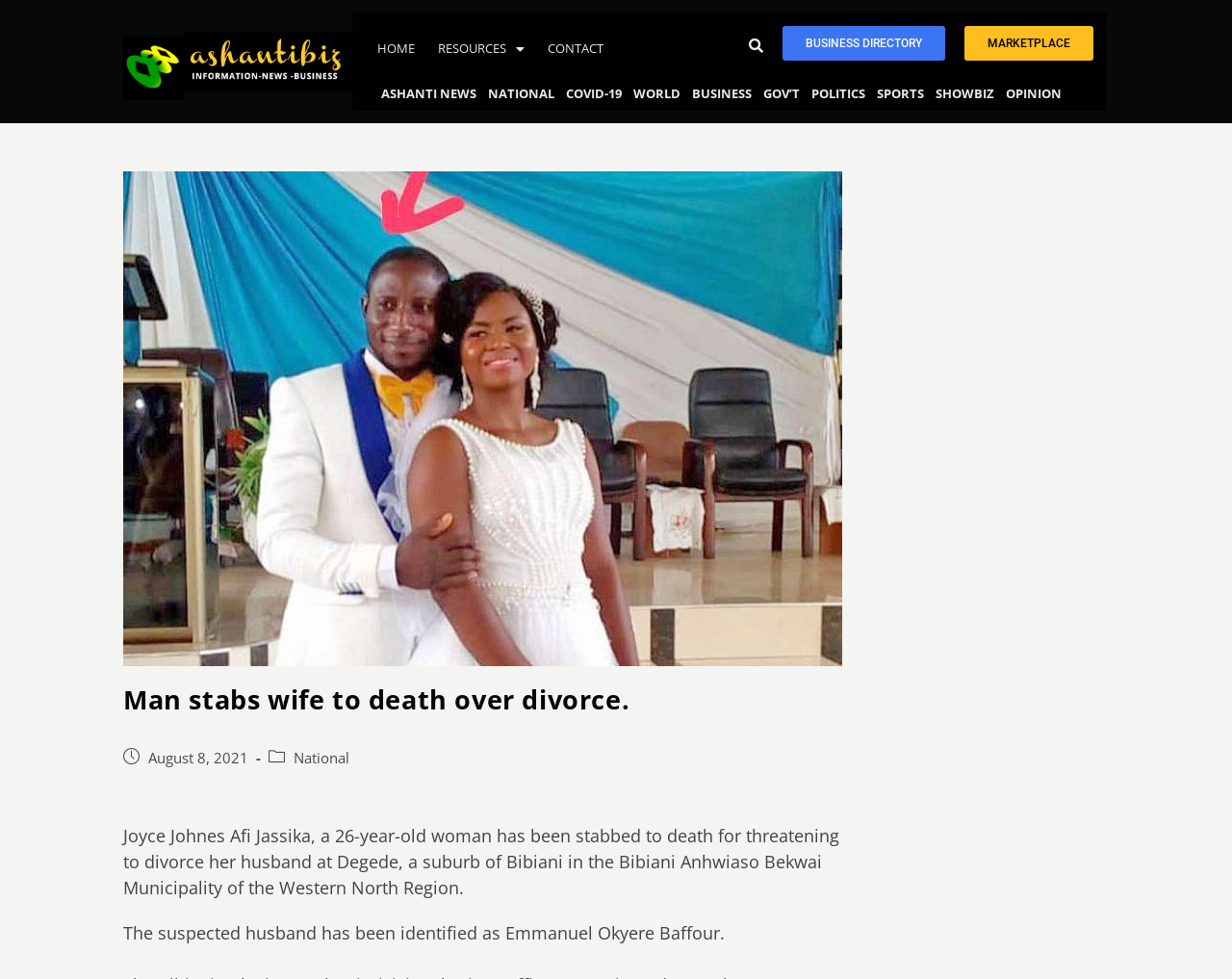Find the bounding box coordinates for the area that should be clicked to accomplish the instruction: "click HOME".

[0.297, 0.027, 0.346, 0.073]